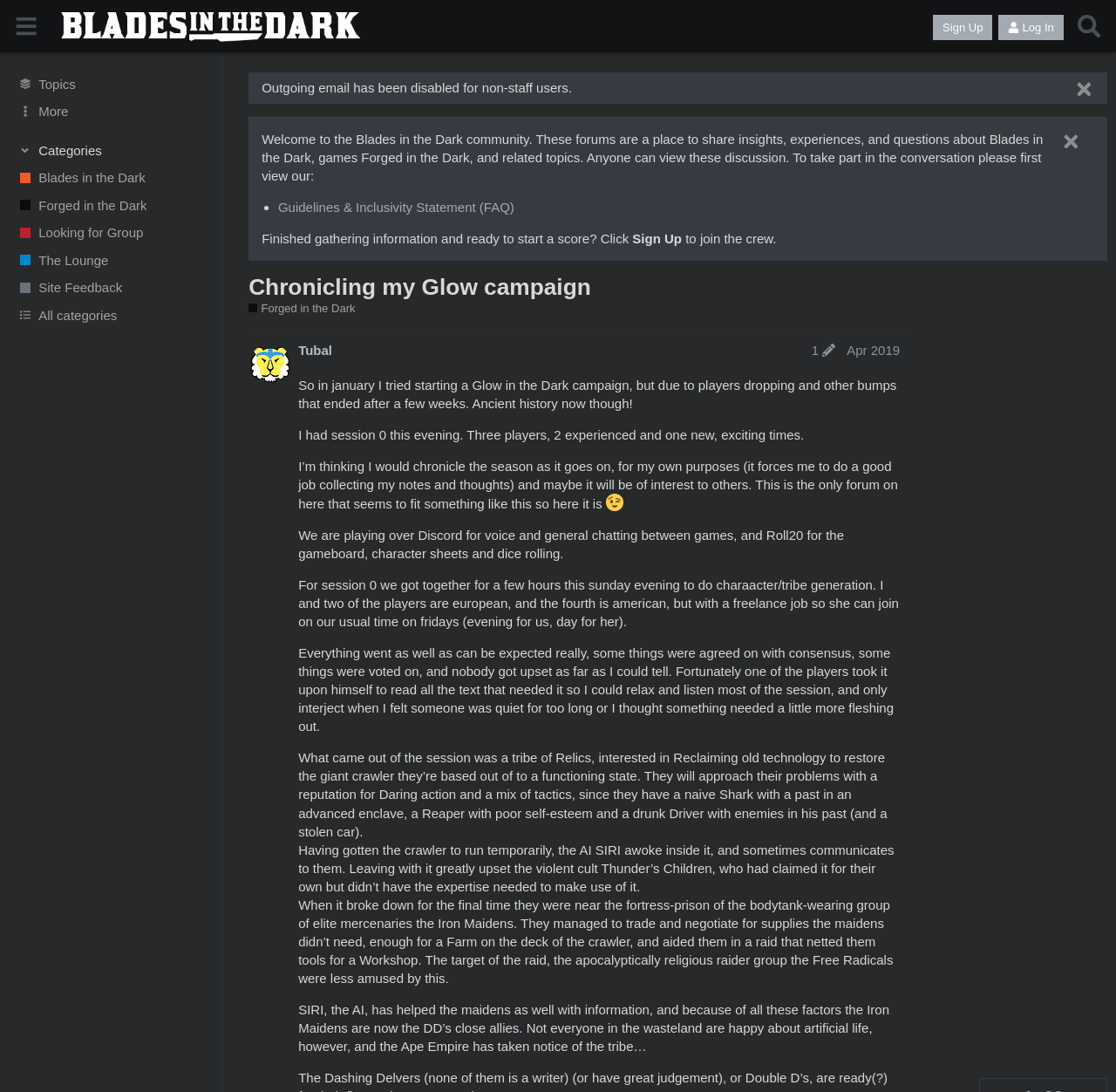Find the bounding box coordinates of the element to click in order to complete this instruction: "Click the 'Sign Up' button". The bounding box coordinates must be four float numbers between 0 and 1, denoted as [left, top, right, bottom].

[0.836, 0.014, 0.889, 0.037]